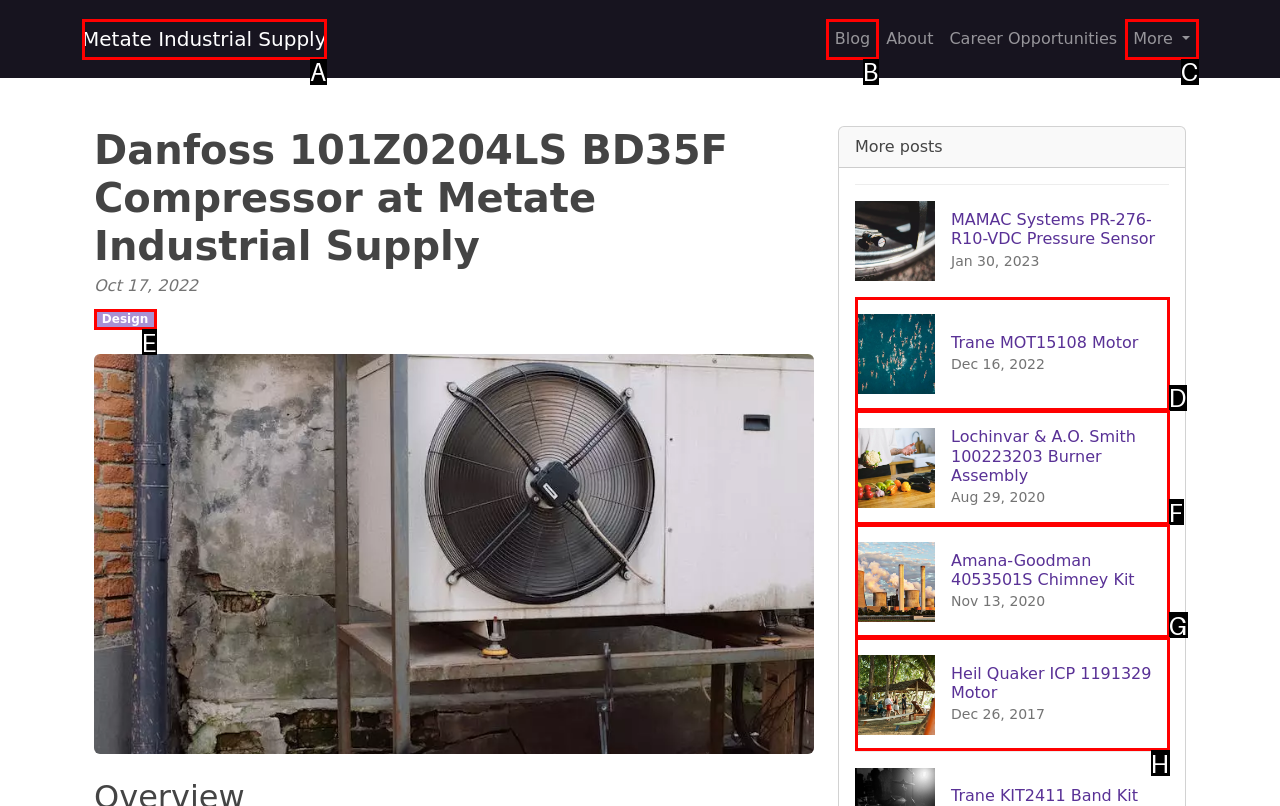Select the option that fits this description: Design
Answer with the corresponding letter directly.

E